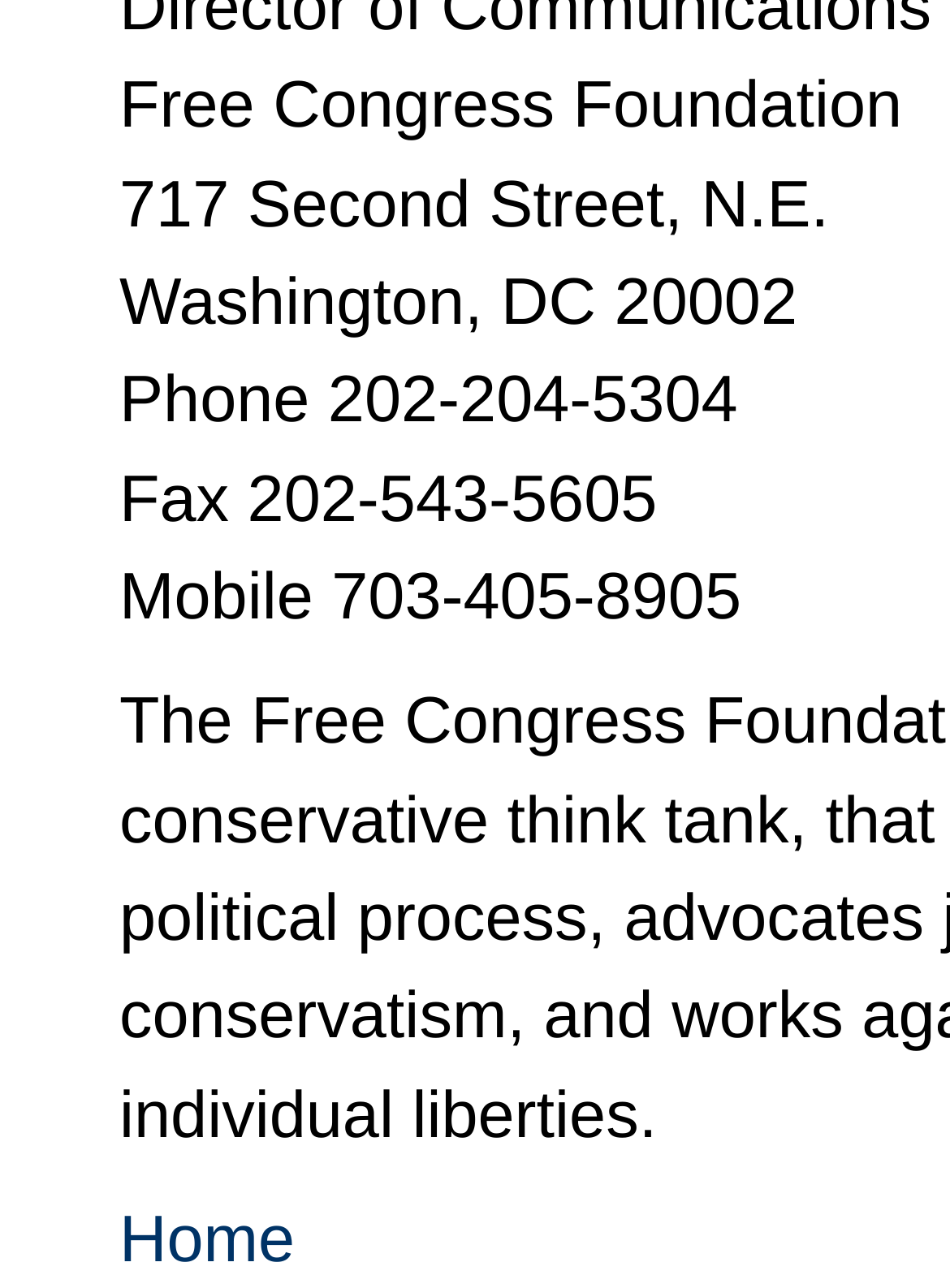Find the bounding box coordinates for the HTML element described in this sentence: "Settings". Provide the coordinates as four float numbers between 0 and 1, in the format [left, top, right, bottom].

None